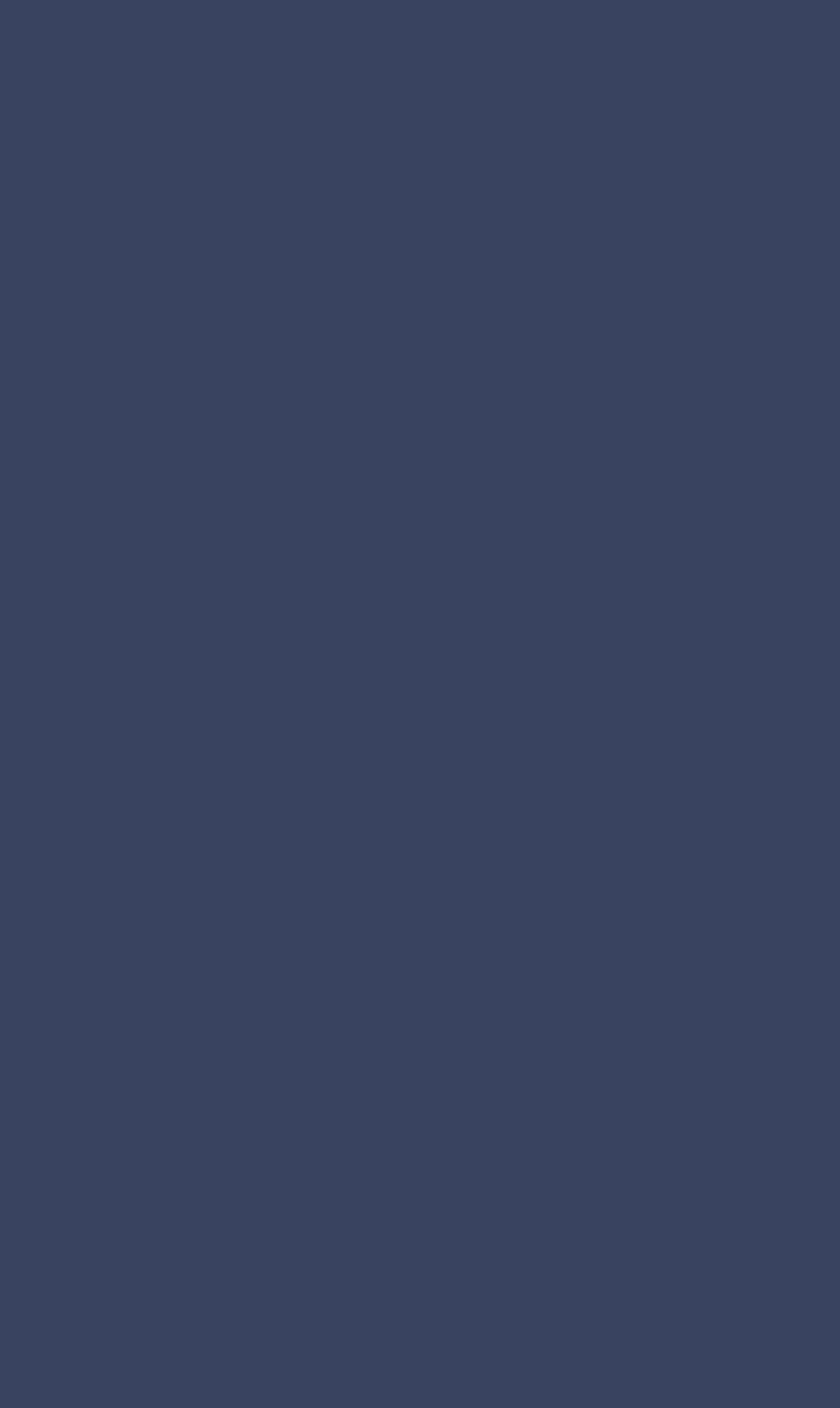Please locate the clickable area by providing the bounding box coordinates to follow this instruction: "Visit PWM website".

[0.05, 0.466, 0.345, 0.492]